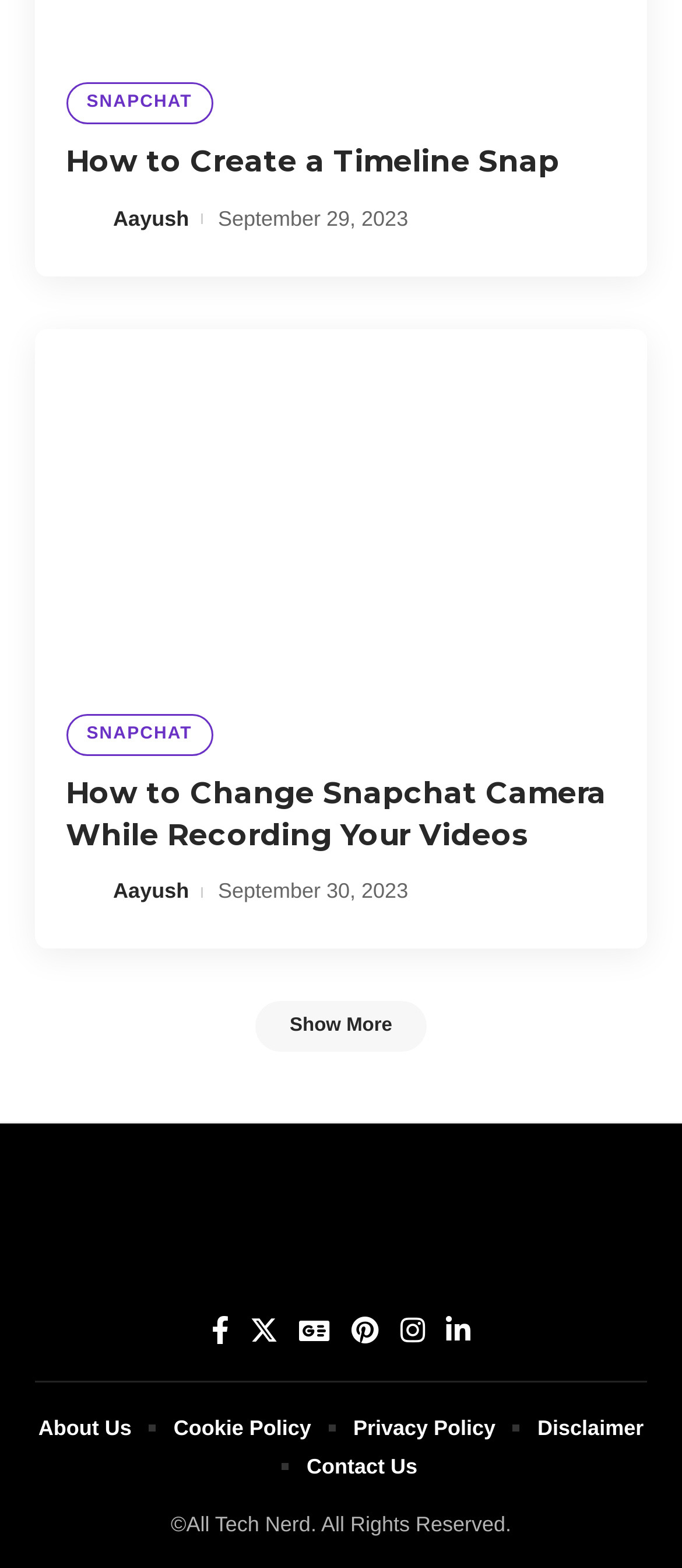What is the date of the article?
Answer with a single word or phrase by referring to the visual content.

September 29, 2023